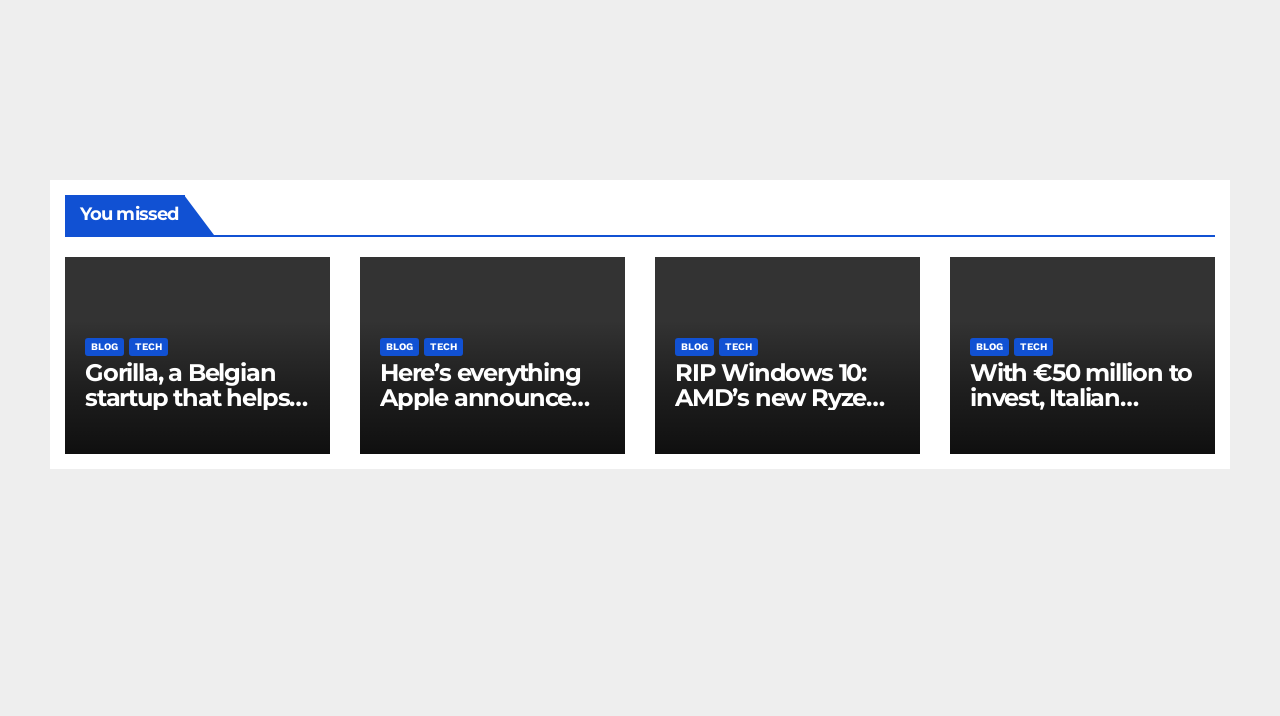Determine the bounding box coordinates of the section I need to click to execute the following instruction: "Learn about Apple Intelligence and Siri makeover". Provide the coordinates as four float numbers between 0 and 1, i.e., [left, top, right, bottom].

[0.297, 0.501, 0.472, 0.716]